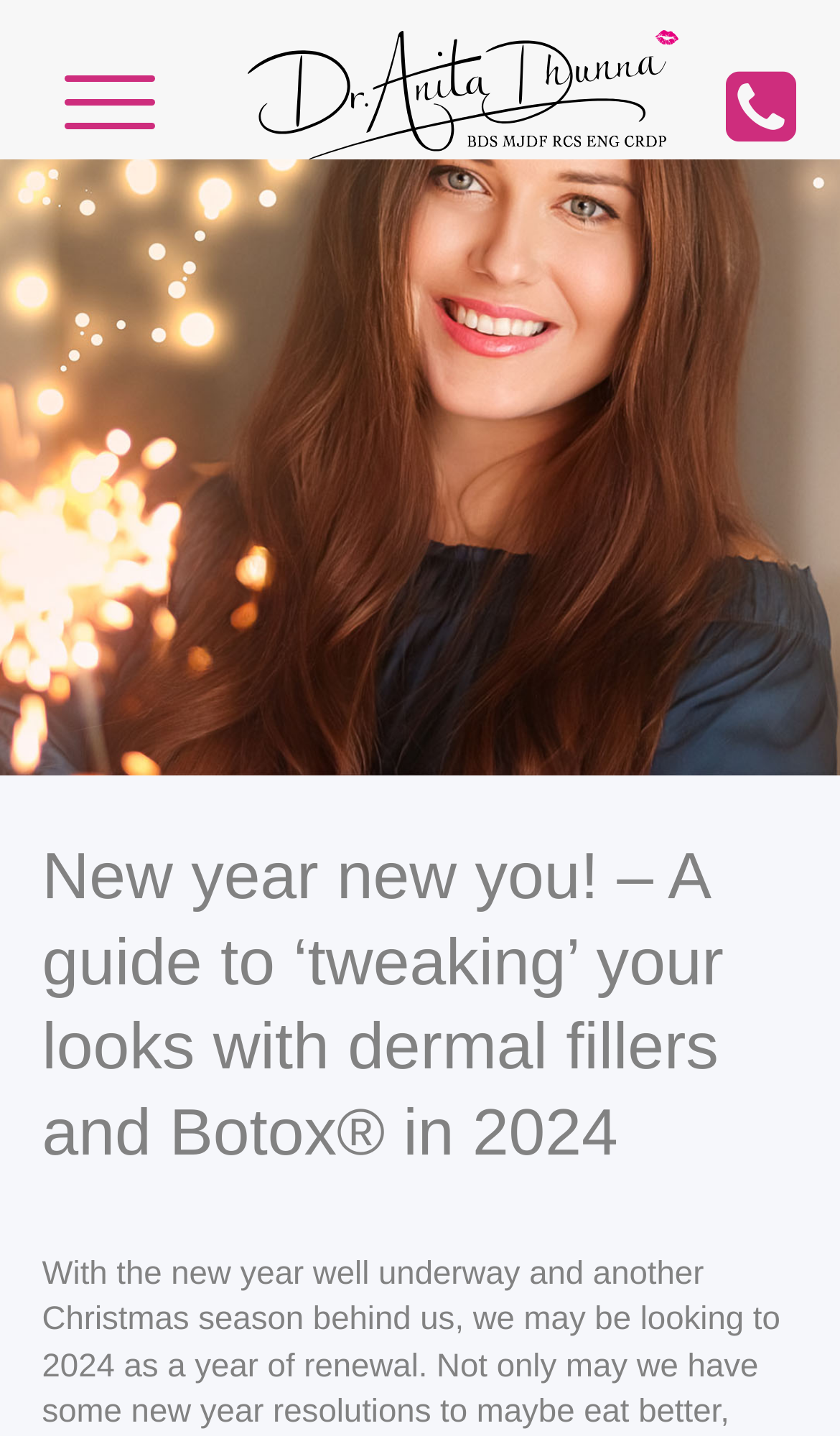Given the webpage screenshot and the description, determine the bounding box coordinates (top-left x, top-left y, bottom-right x, bottom-right y) that define the location of the UI element matching this description: Non Surgical Facelift

[0.659, 0.17, 0.949, 0.339]